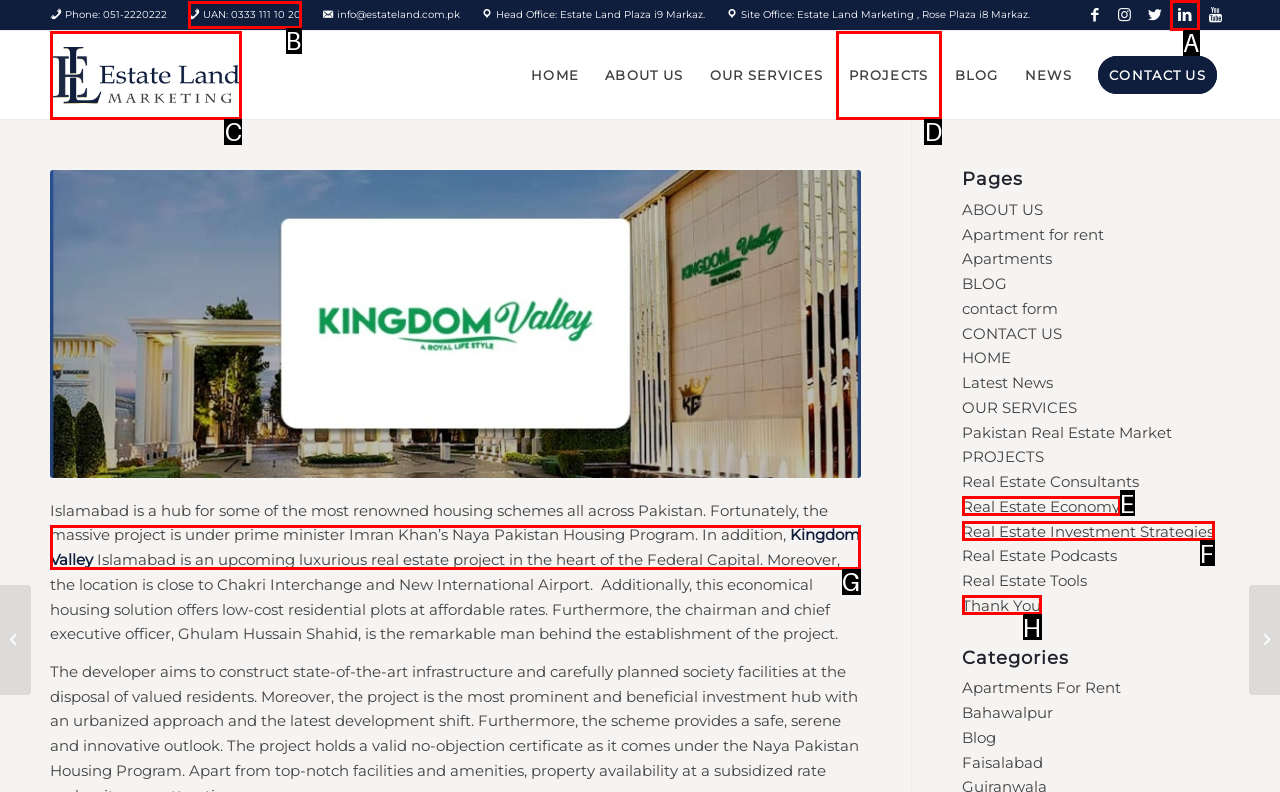Based on the element described as: UAN: 0333 111 10 20
Find and respond with the letter of the correct UI element.

B